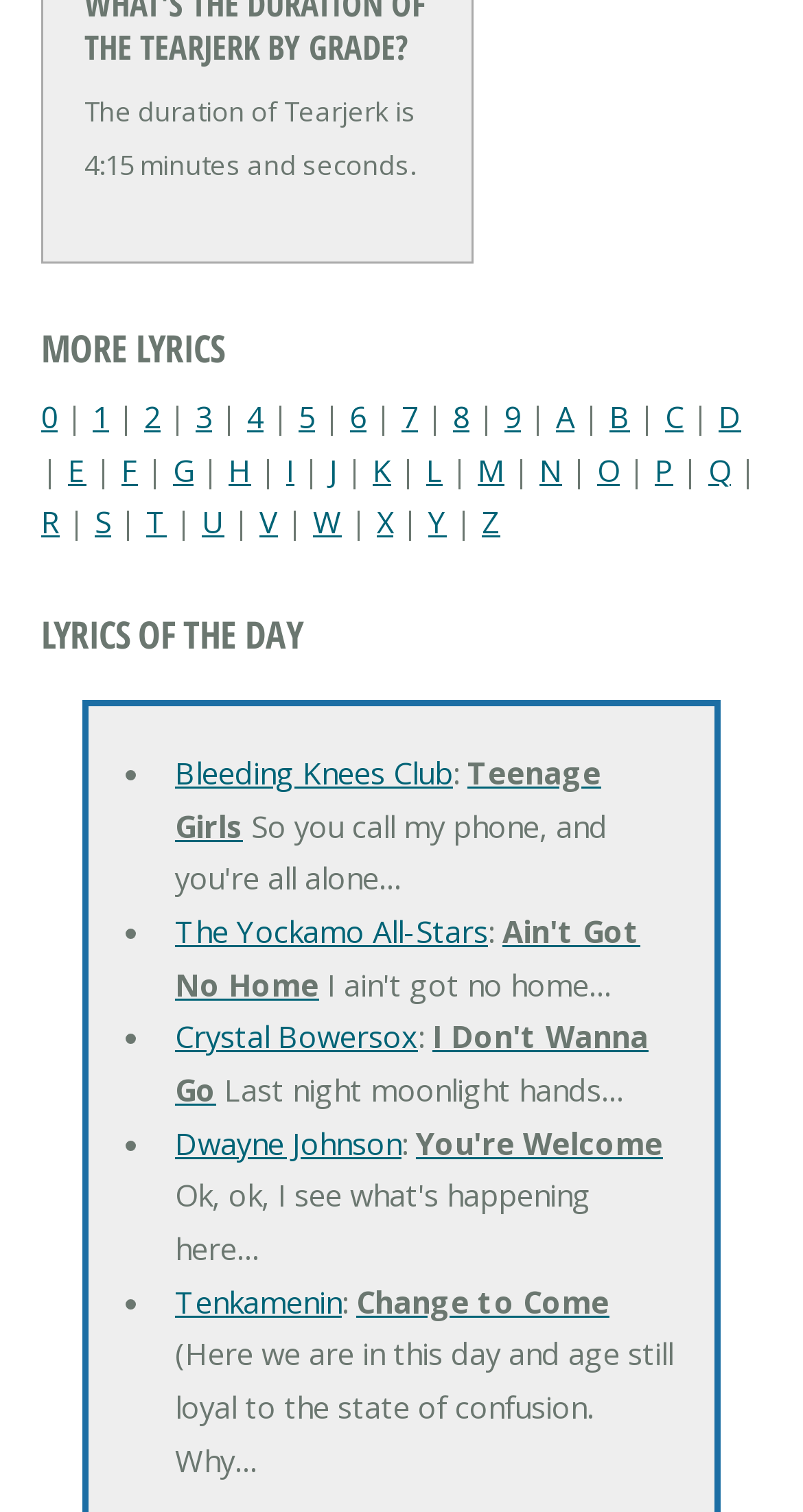Determine the bounding box coordinates (top-left x, top-left y, bottom-right x, bottom-right y) of the UI element described in the following text: I Don't Wanna Go

[0.218, 0.672, 0.808, 0.734]